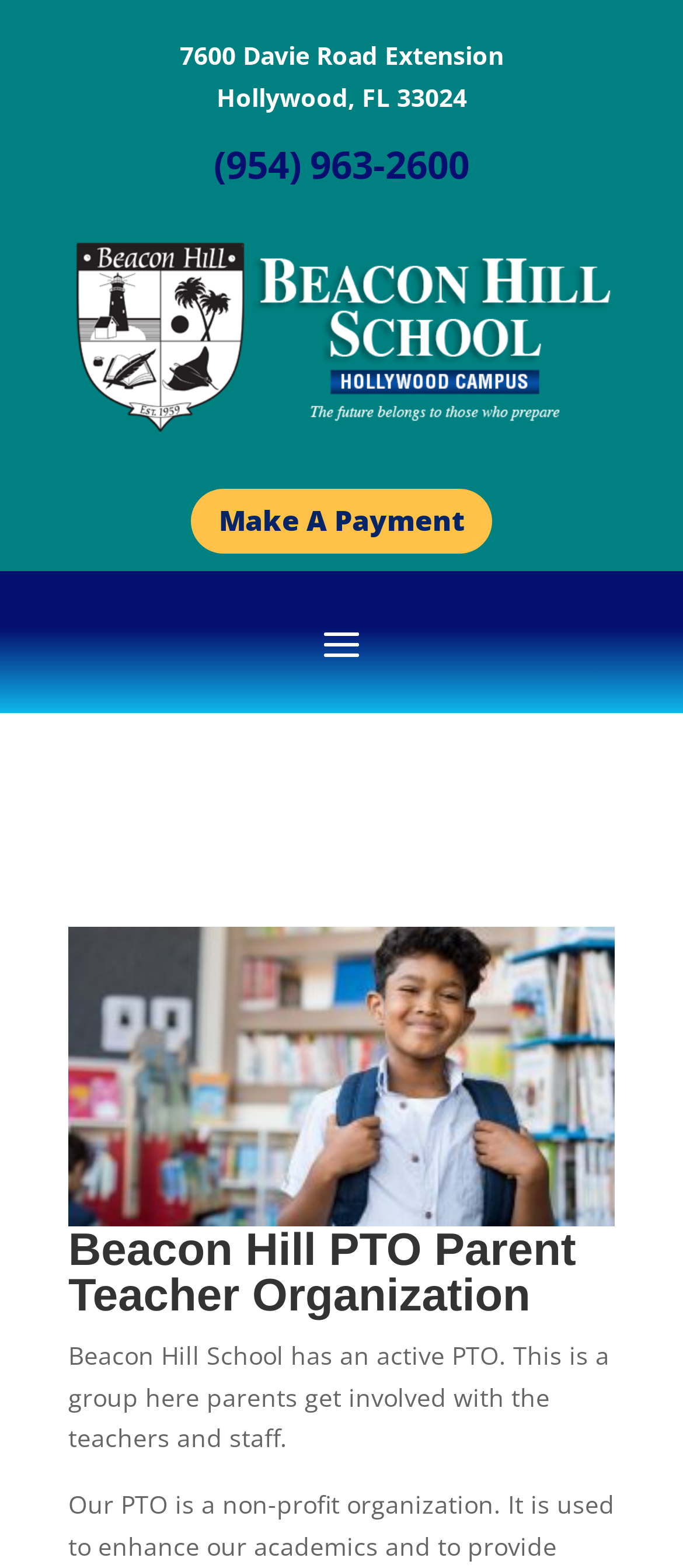What is the phone number of Beacon Hill School?
Could you give a comprehensive explanation in response to this question?

I found the phone number by looking at the link element that contains the phone number, which is '(954) 963-2600'.